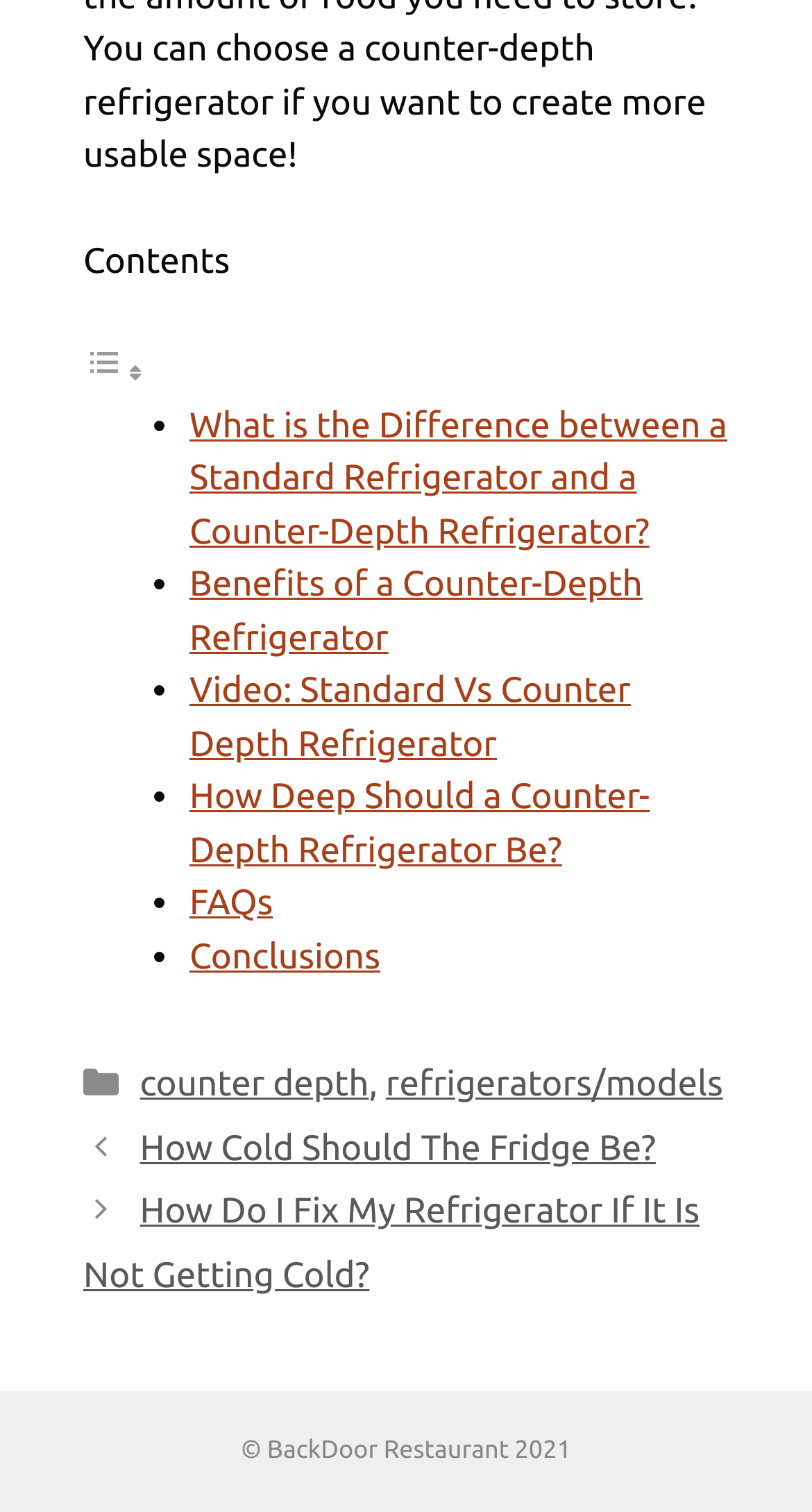What is the first link in the list?
Using the image provided, answer with just one word or phrase.

What is the Difference between a Standard Refrigerator and a Counter-Depth Refrigerator?